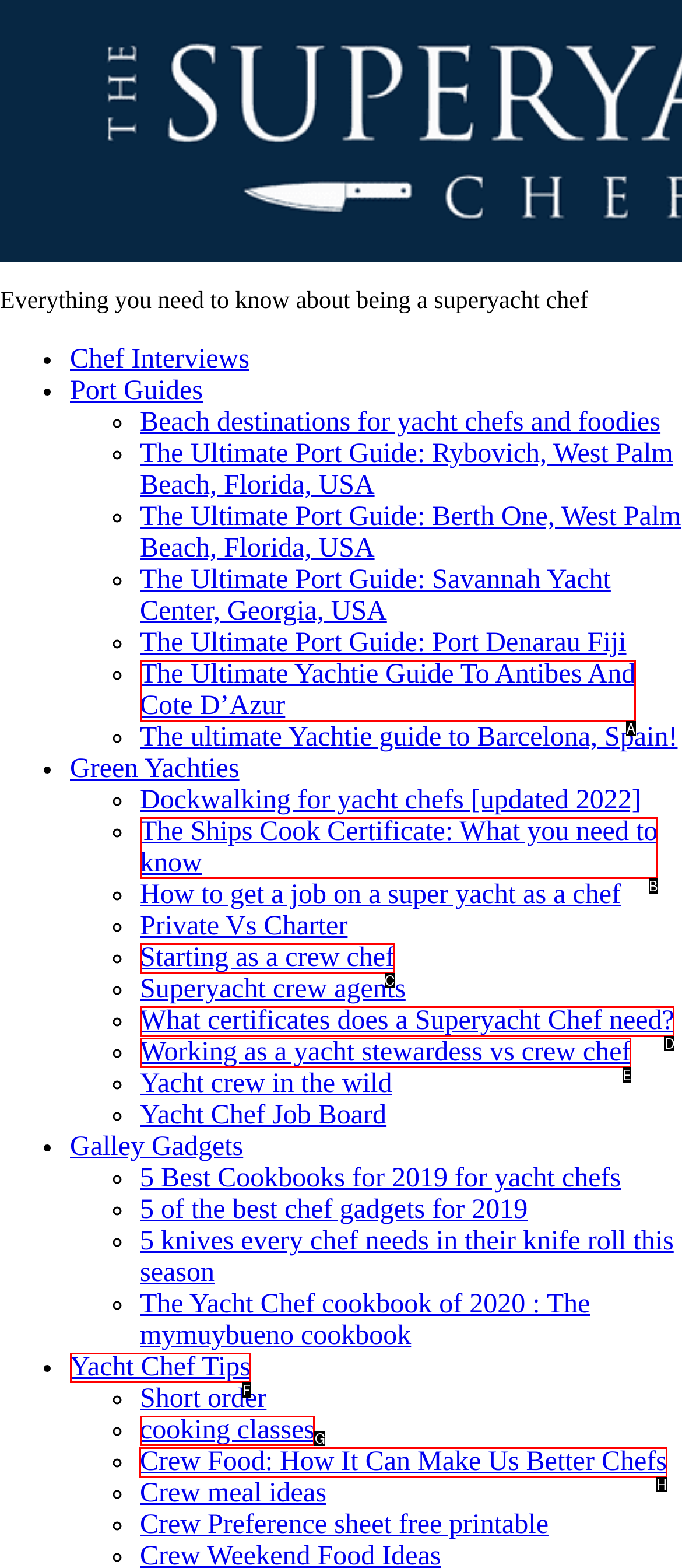Tell me which one HTML element I should click to complete this task: Learn about 'Crew Food: How It Can Make Us Better Chefs' Answer with the option's letter from the given choices directly.

H